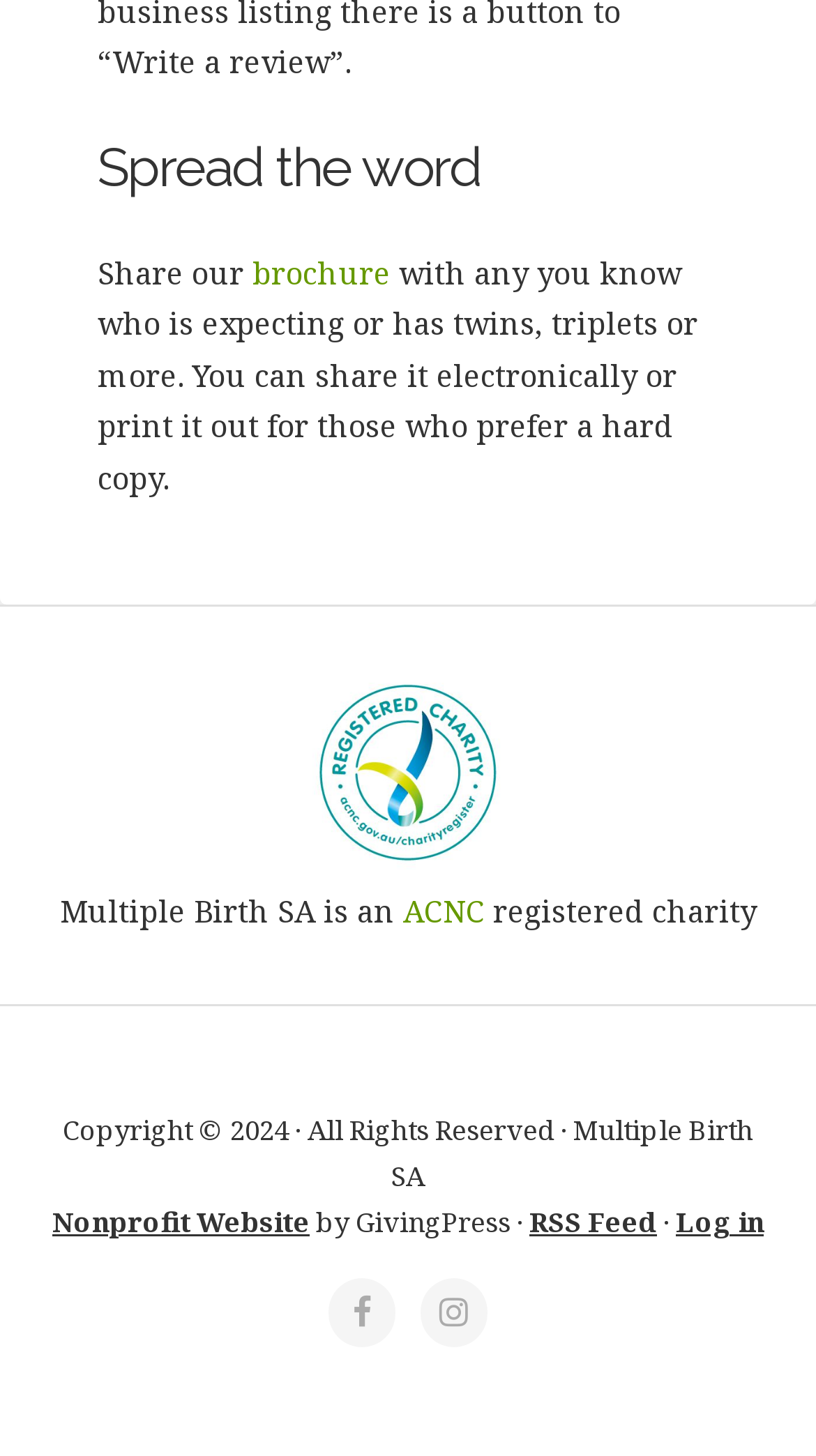Identify the bounding box for the element characterized by the following description: "RSS Feed".

[0.649, 0.827, 0.805, 0.853]